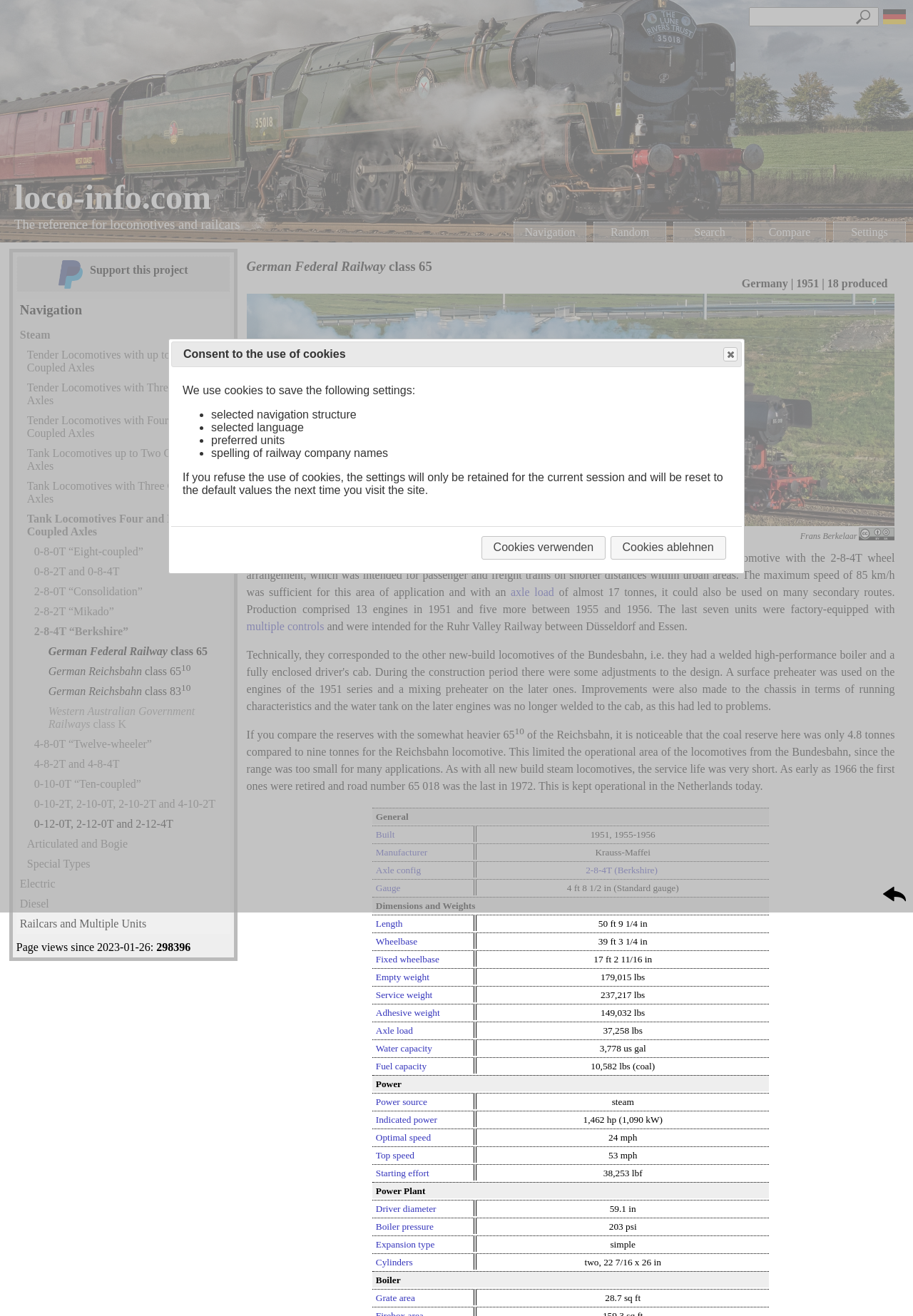Create a detailed narrative of the webpage’s visual and textual elements.

This webpage is about the German Federal Railway class 65, a type of locomotive. At the top, there is a navigation menu with links to various categories, including "Steam", "Tender Locomotives", "Tank Locomotives", and "Electric". Below the navigation menu, there is a table of contents with links to different sections of the webpage.

The main content of the webpage is divided into several sections. The first section provides an overview of the German Federal Railway class 65, including its wheel arrangement, maximum speed, and axle load. There is also an image of the locomotive in use at Stoom Stichting Nederland in October 2015.

The next section compares the reserves of the class 65 with those of the Reichsbahn locomotive, noting that the coal reserve of the class 65 was limited, which restricted its operational area. This section also mentions the short service life of the locomotives, with the first ones being retired in 1966 and the last one in 1972.

The webpage also includes a table with technical specifications of the locomotive, including its built date, manufacturer, axle configuration, gauge, dimensions, and weights. There are 18 rows in the table, each with a specific category and corresponding value.

At the bottom of the webpage, there is a counter showing the number of page views since January 26, 2023, which is 298,396. There is also a link to support the project and a copyright notice with an image of a CC BY-SA license.